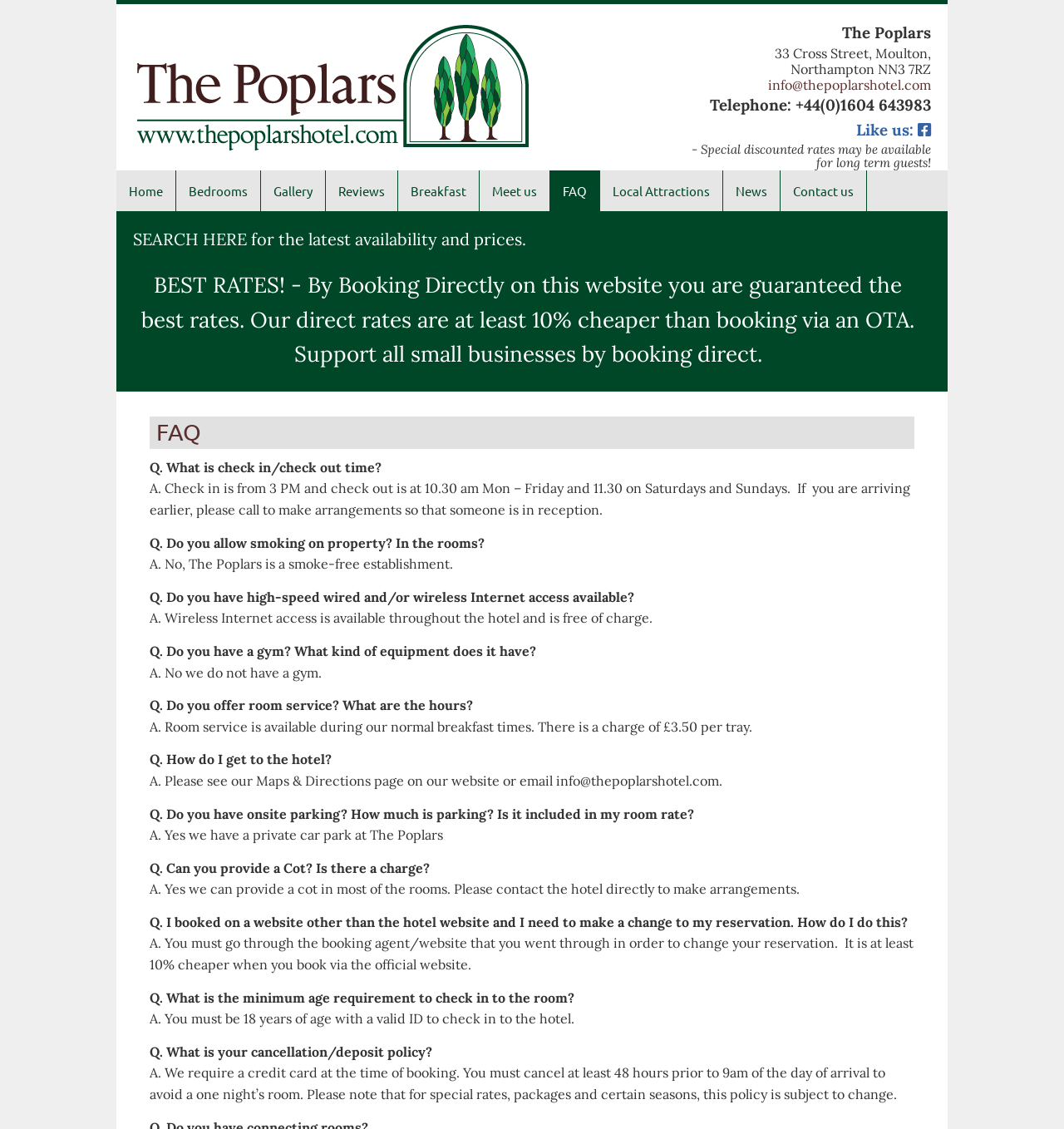Identify the bounding box coordinates of the region I need to click to complete this instruction: "Search for the latest availability and prices".

[0.125, 0.203, 0.495, 0.221]